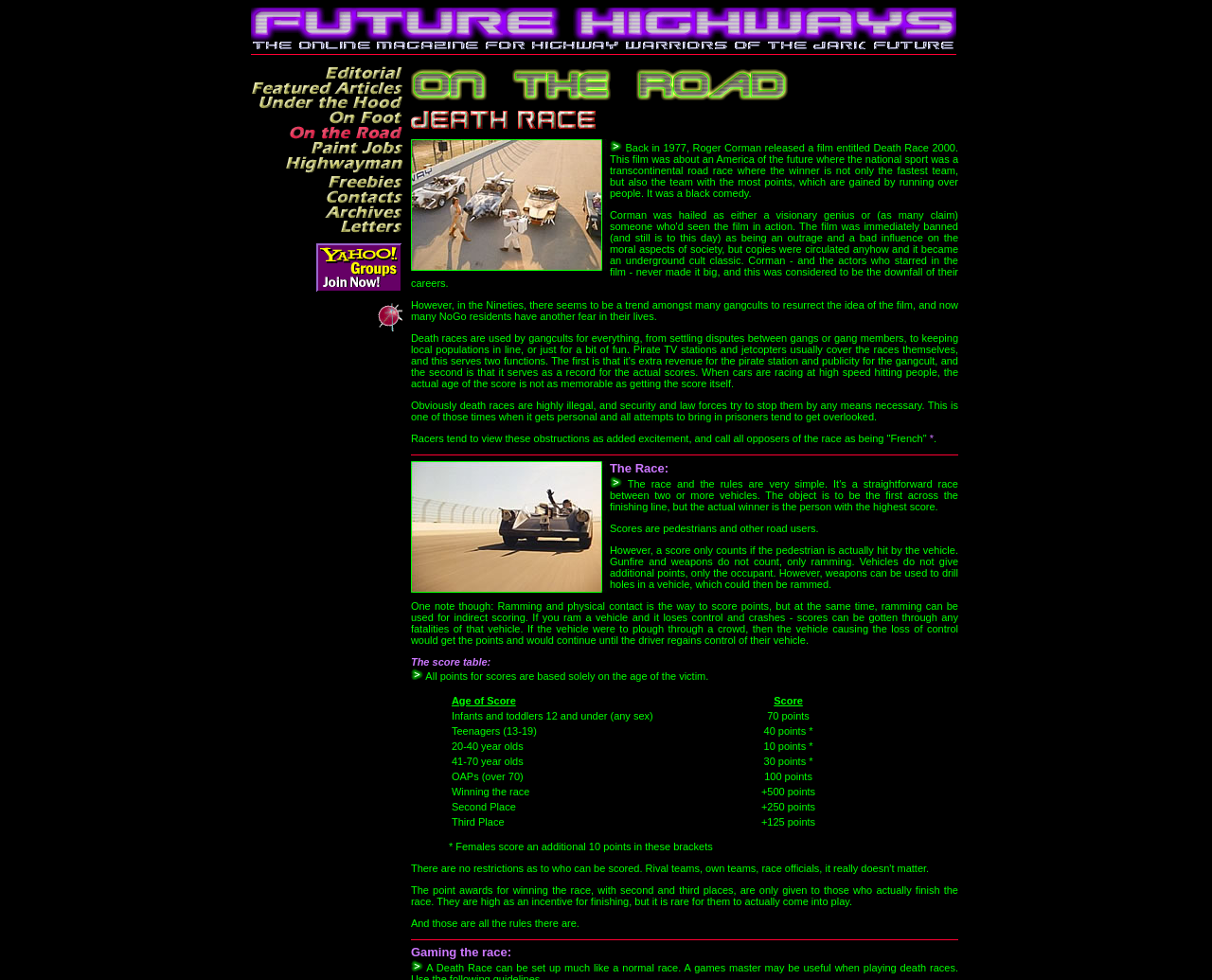How do participants score points?
Based on the image, respond with a single word or phrase.

By running over people